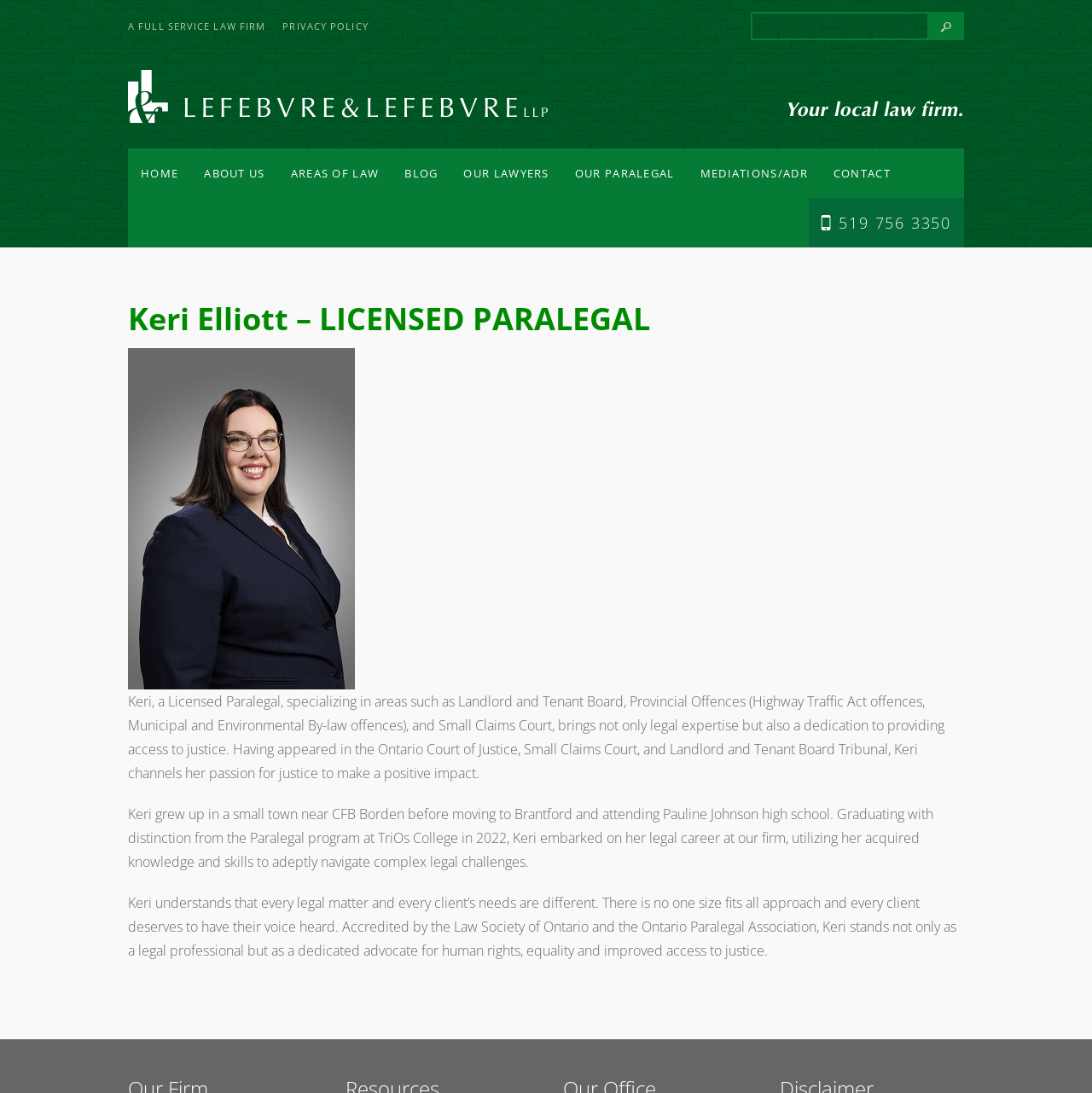Please predict the bounding box coordinates of the element's region where a click is necessary to complete the following instruction: "Learn about areas of law". The coordinates should be represented by four float numbers between 0 and 1, i.e., [left, top, right, bottom].

[0.254, 0.136, 0.359, 0.181]